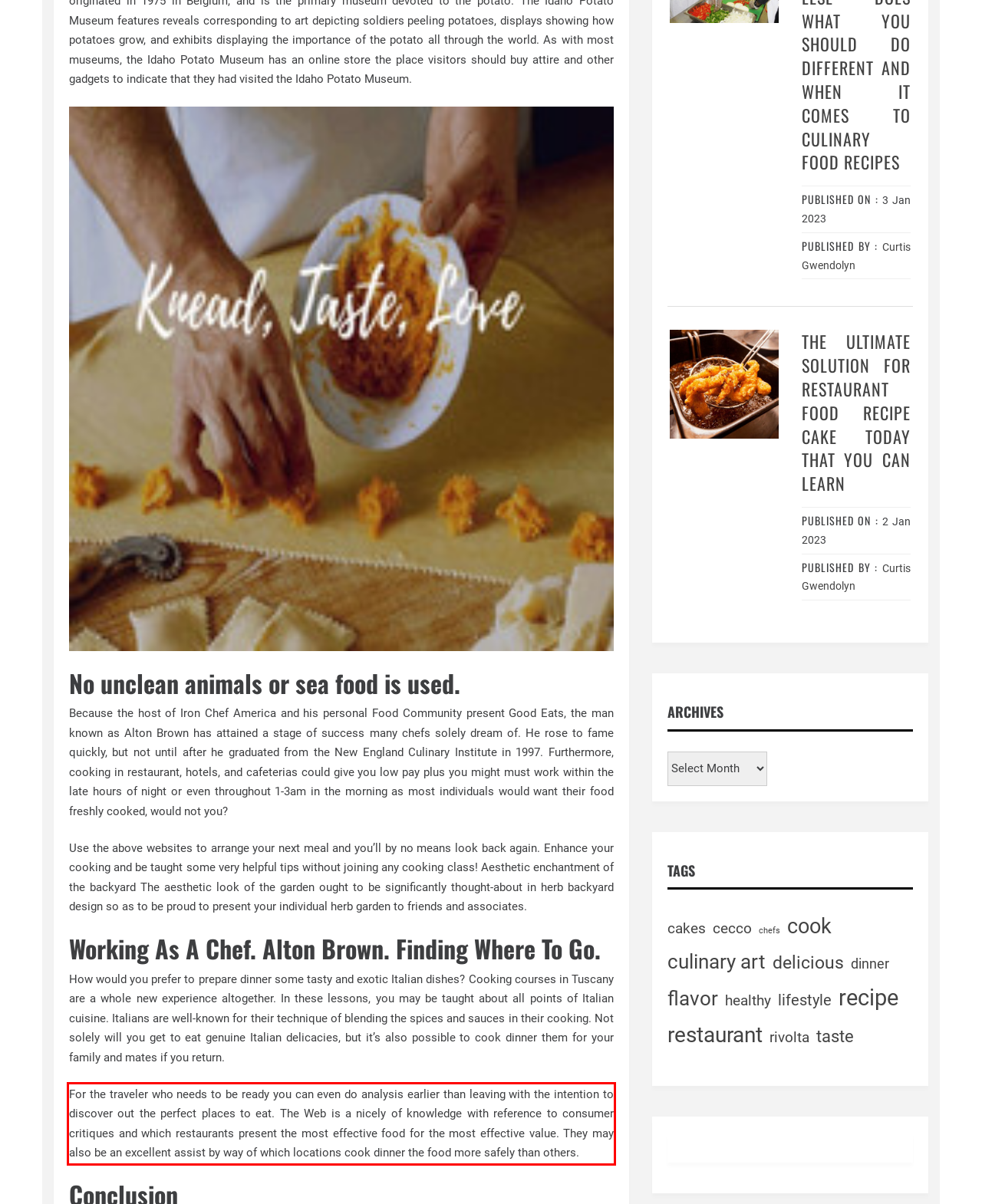Please perform OCR on the UI element surrounded by the red bounding box in the given webpage screenshot and extract its text content.

For the traveler who needs to be ready you can even do analysis earlier than leaving with the intention to discover out the perfect places to eat. The Web is a nicely of knowledge with reference to consumer critiques and which restaurants present the most effective food for the most effective value. They may also be an excellent assist by way of which locations cook dinner the food more safely than others.